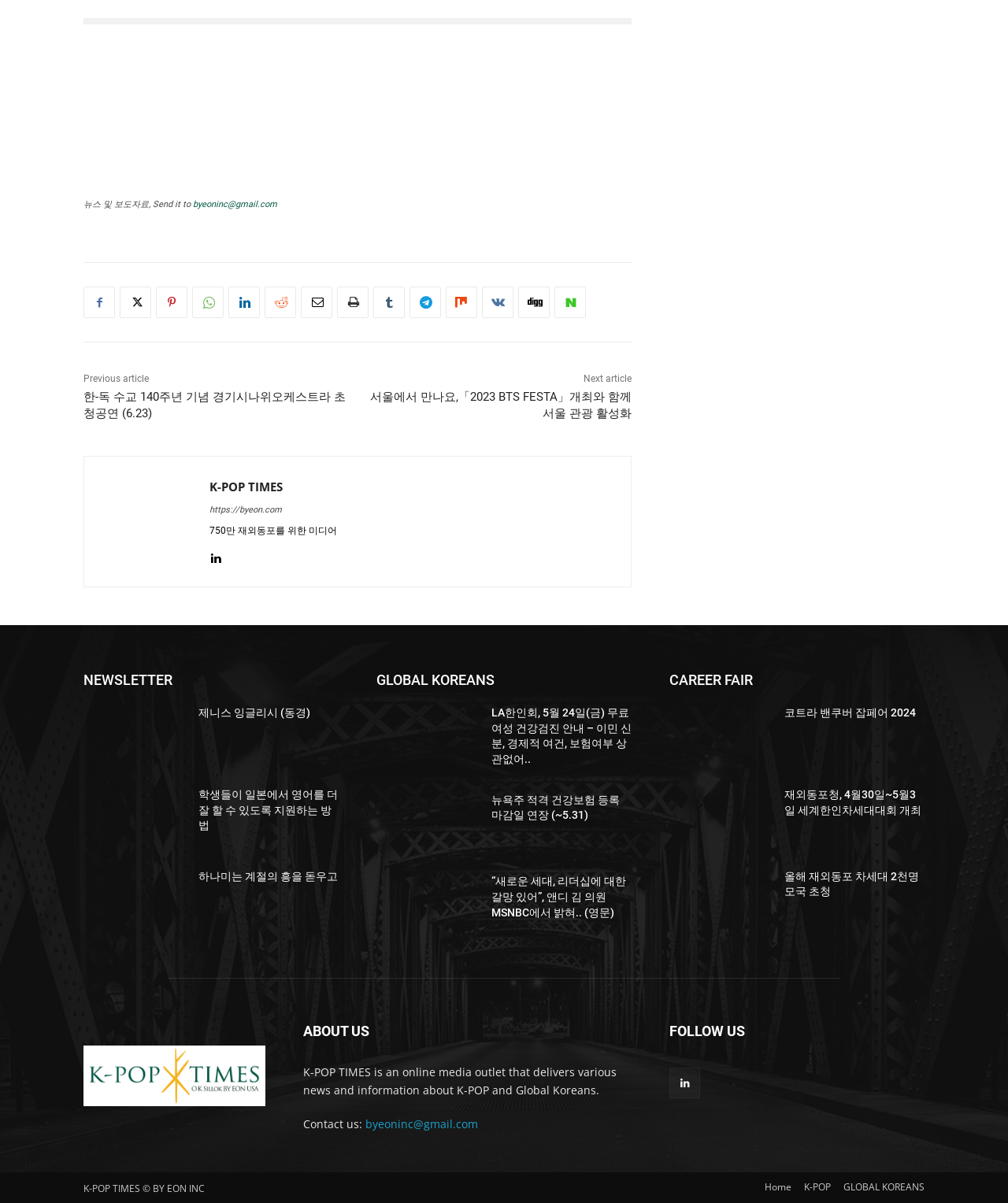Please provide the bounding box coordinates for the UI element as described: "GLOBAL KOREANS". The coordinates must be four floats between 0 and 1, represented as [left, top, right, bottom].

[0.837, 0.98, 0.917, 0.994]